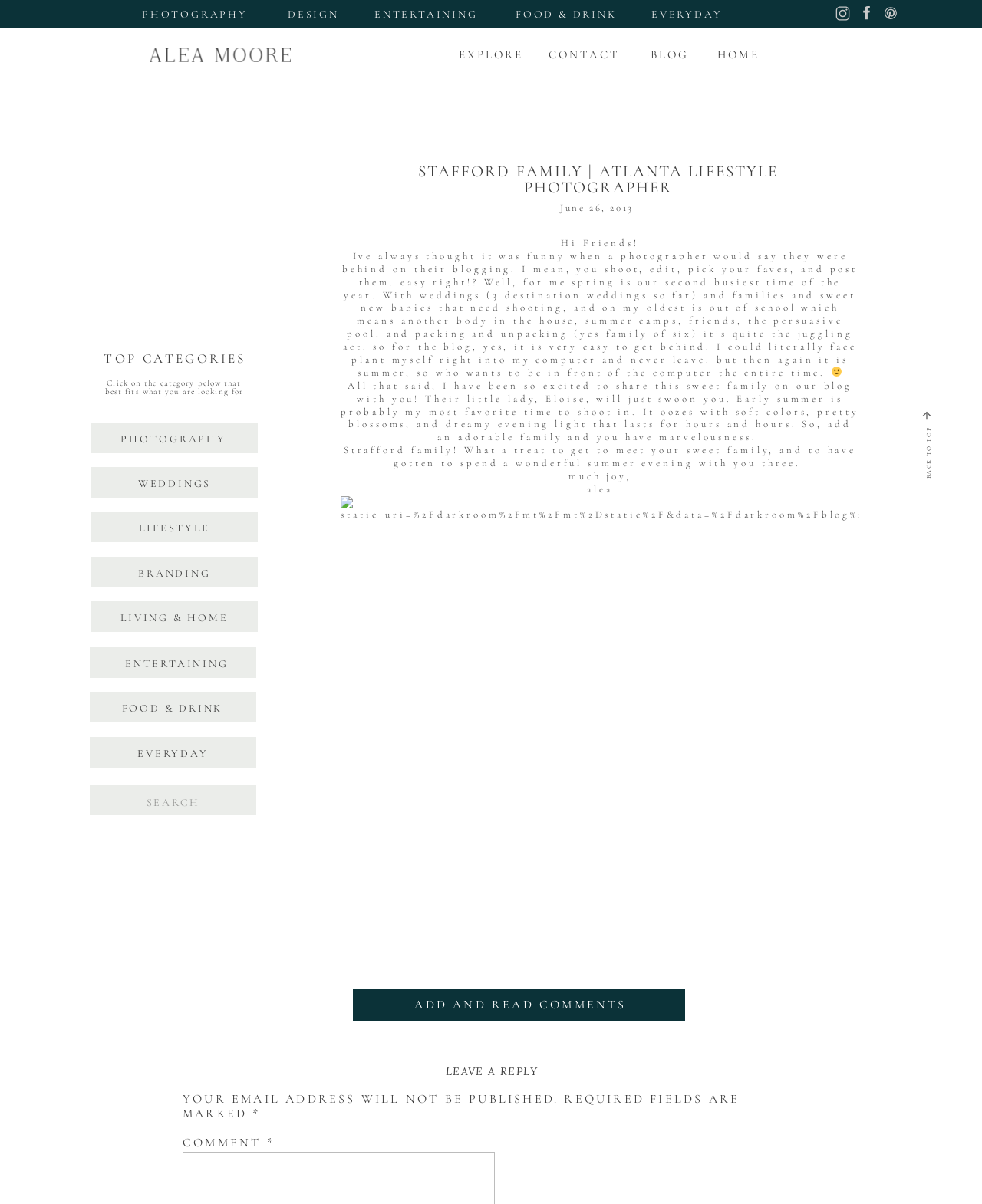Craft a detailed narrative of the webpage's structure and content.

This webpage is a blog post from an Atlanta lifestyle photographer, Alea Moore. At the top of the page, there are several links to different sections of the website, including "BLOG", "CONTACT", "EXPLORE", and "HOME". Below these links, there are six horizontal links to specific categories, including "DESIGN", "FOOD & DRINK", "PHOTOGRAPHY", "ENTERTAINING", "EVERYDAY", and "WEDDINGS".

The main content of the page is a blog post about a photo shoot with the Stafford family. The post is titled "Stafford Family | Atlanta Lifestyle Photographer" and features a heading that reads "June 26, 2013". The text of the post is a personal and conversational account of the photographer's experience shooting the family, including her thoughts on the challenges of blogging during a busy season.

The post includes several images, including a small smiley face icon and a larger image of the Stafford family. The images are scattered throughout the text, which is divided into several paragraphs. The text also includes a few headings, including "TOP CATEGORIES" and "ADD AND READ COMMENTS".

At the bottom of the page, there is a section for leaving comments, with fields for entering a name, email address, and comment. There are also several static text elements, including a note that email addresses will not be published and a reminder to fill in required fields.

Overall, the page has a clean and simple design, with a focus on showcasing the photographer's work and personality through her writing and images.